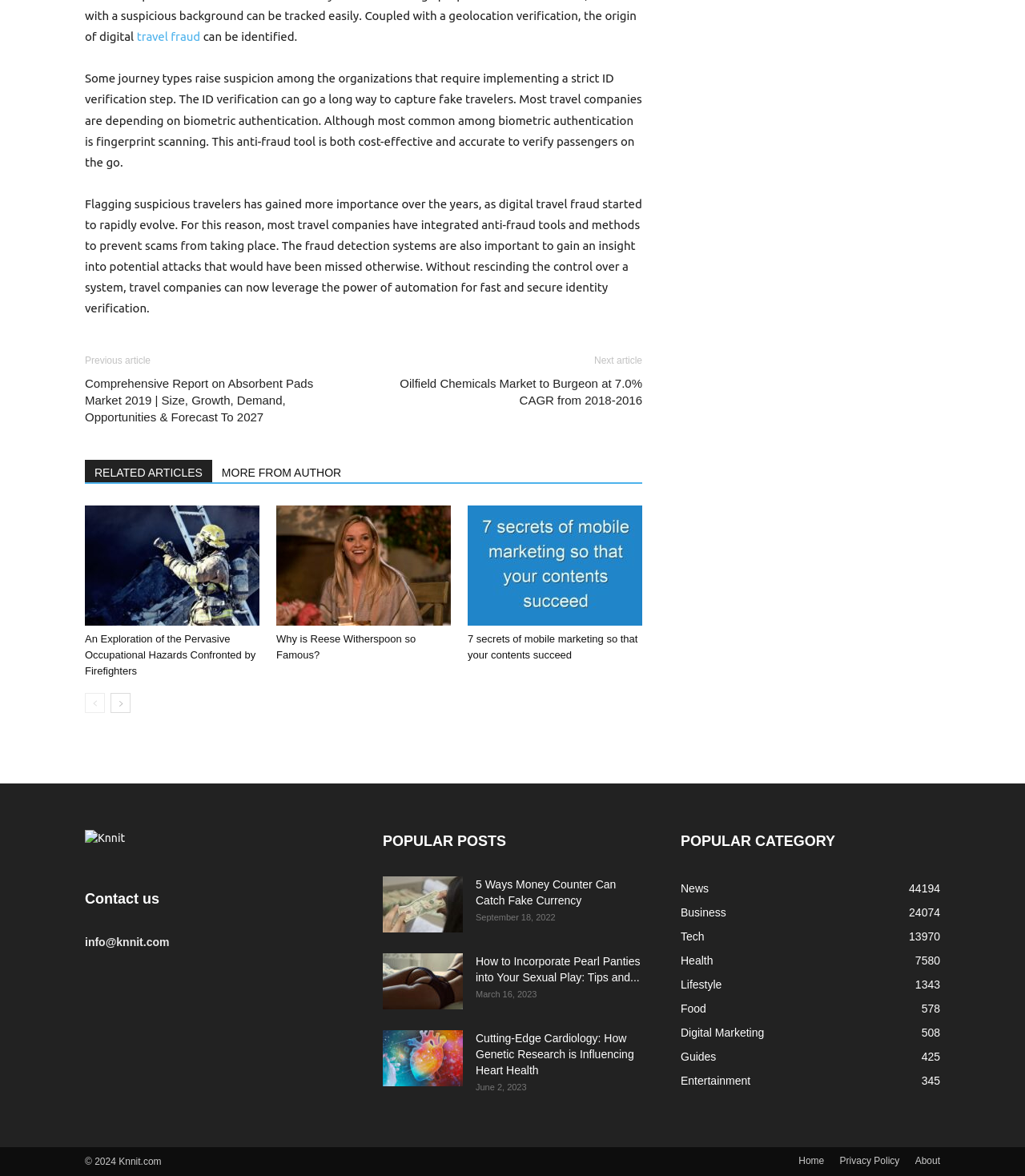Look at the image and answer the question in detail:
How many categories are listed?

The popular category section is located at the bottom of the webpage, and it lists nine categories with their corresponding article counts, including News, Business, Tech, and others.